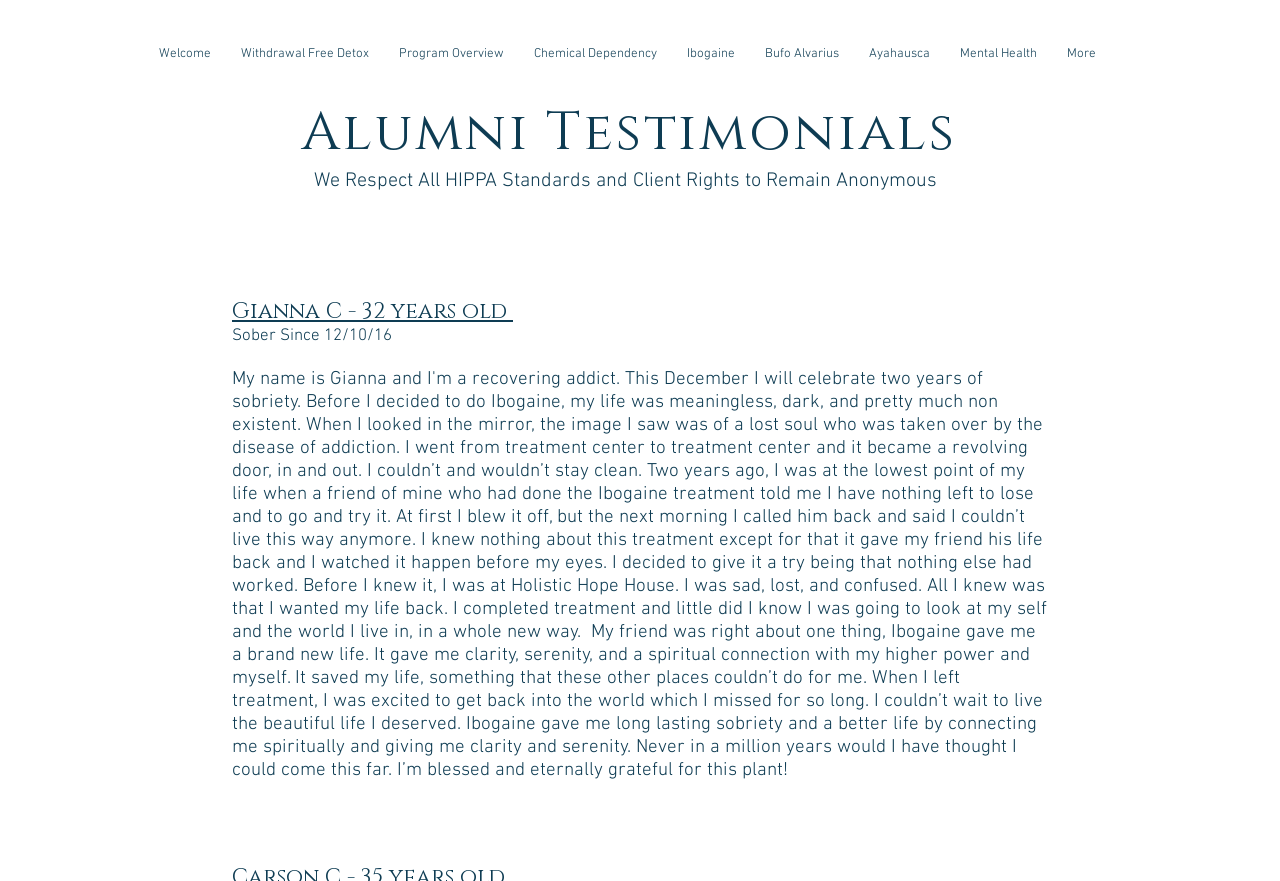How old is Gianna C?
Please use the image to deliver a detailed and complete answer.

I found the answer by looking at the headings on the webpage. The third heading mentions 'Gianna C - 32 years old', which provides Gianna C's age.